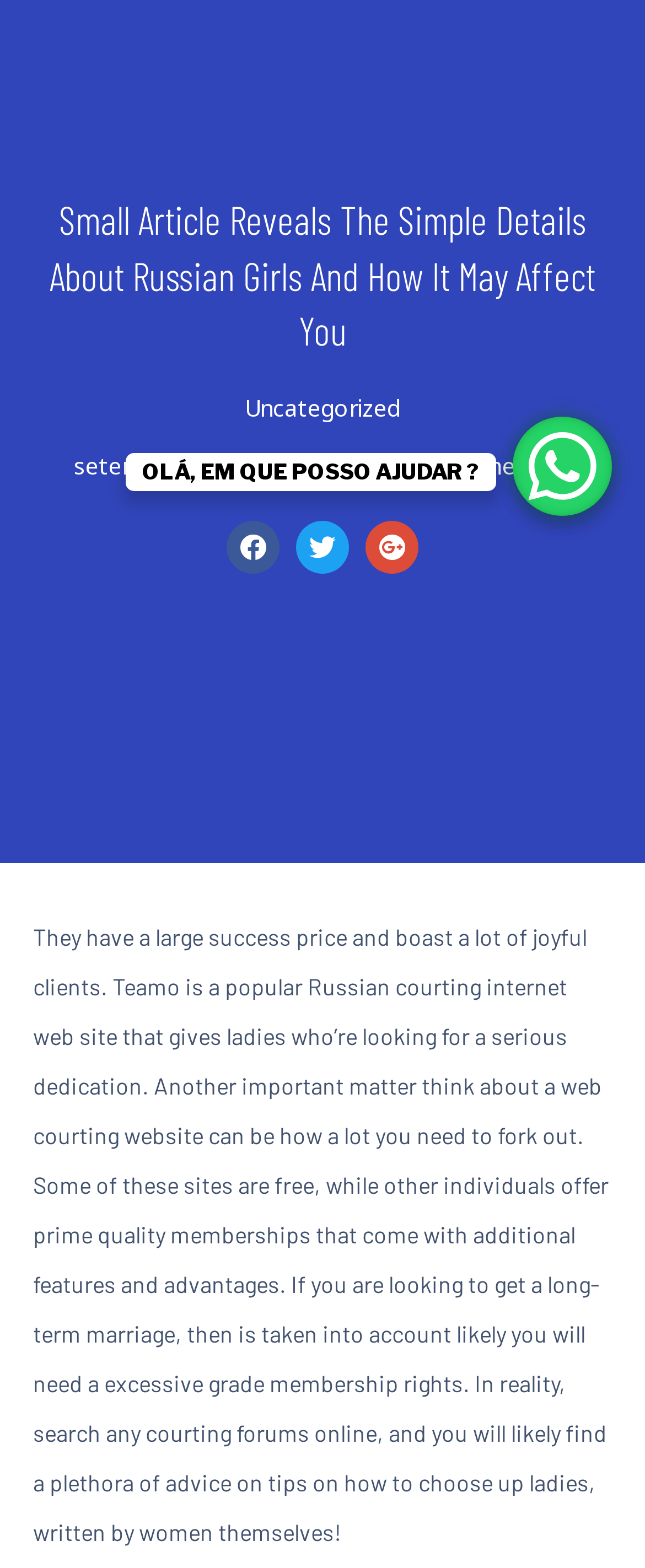Bounding box coordinates are specified in the format (top-left x, top-left y, bottom-right x, bottom-right y). All values are floating point numbers bounded between 0 and 1. Please provide the bounding box coordinate of the region this sentence describes: Comments 0

[0.64, 0.29, 0.912, 0.305]